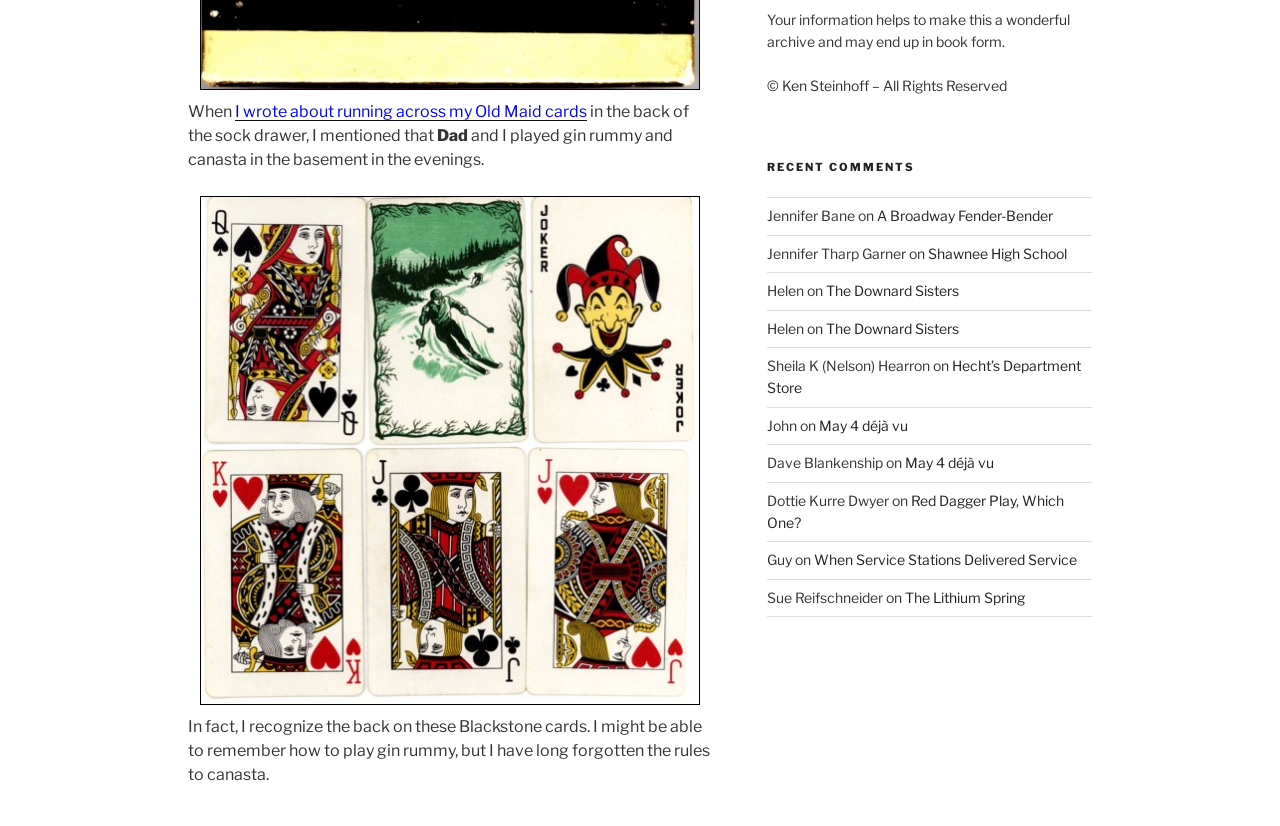Specify the bounding box coordinates of the area to click in order to follow the given instruction: "Click the link to read about playing cards owned by Steinhoff family."

[0.147, 0.237, 0.556, 0.853]